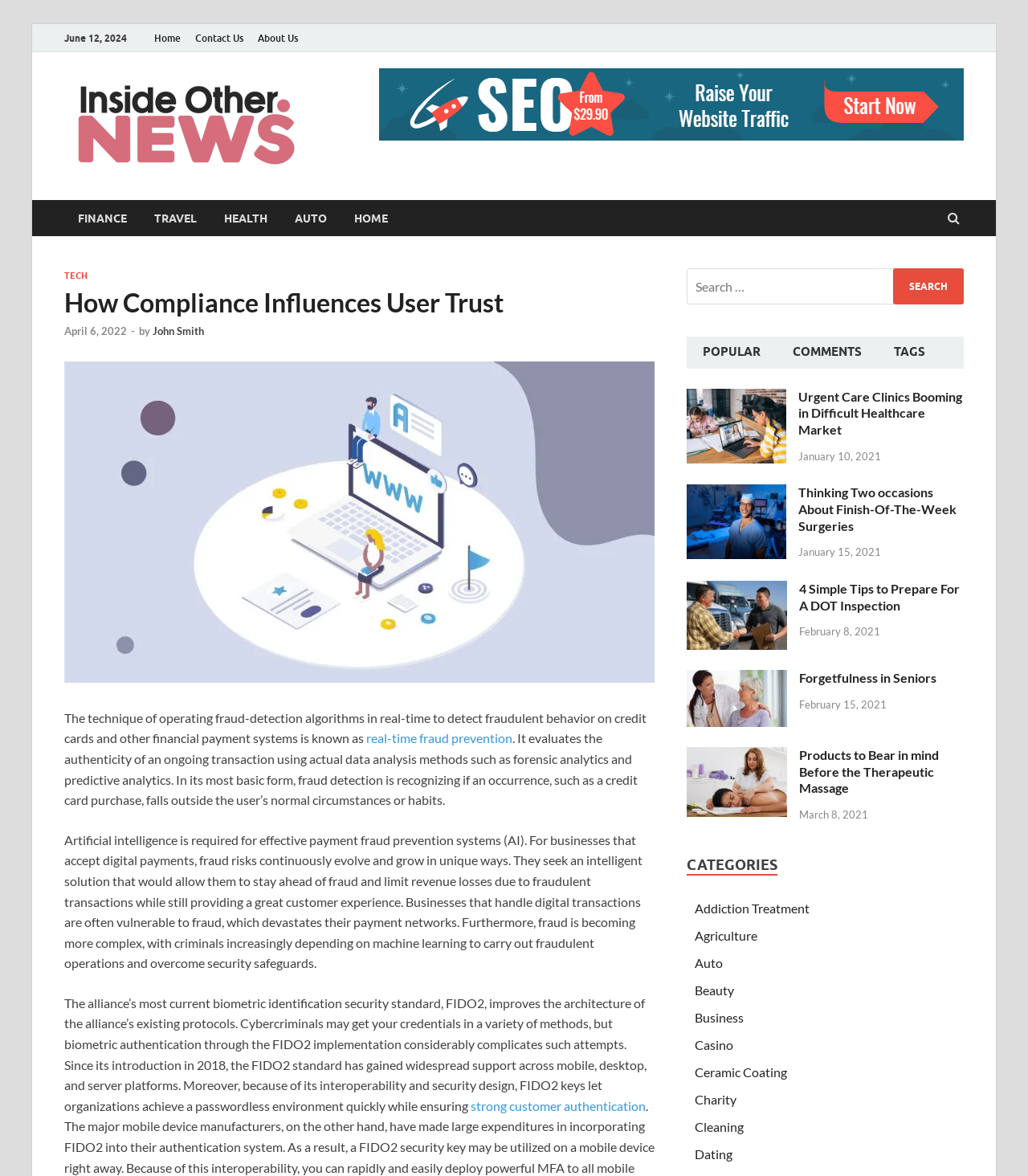Please identify the bounding box coordinates of the element's region that needs to be clicked to fulfill the following instruction: "Take a look". The bounding box coordinates should consist of four float numbers between 0 and 1, i.e., [left, top, right, bottom].

None